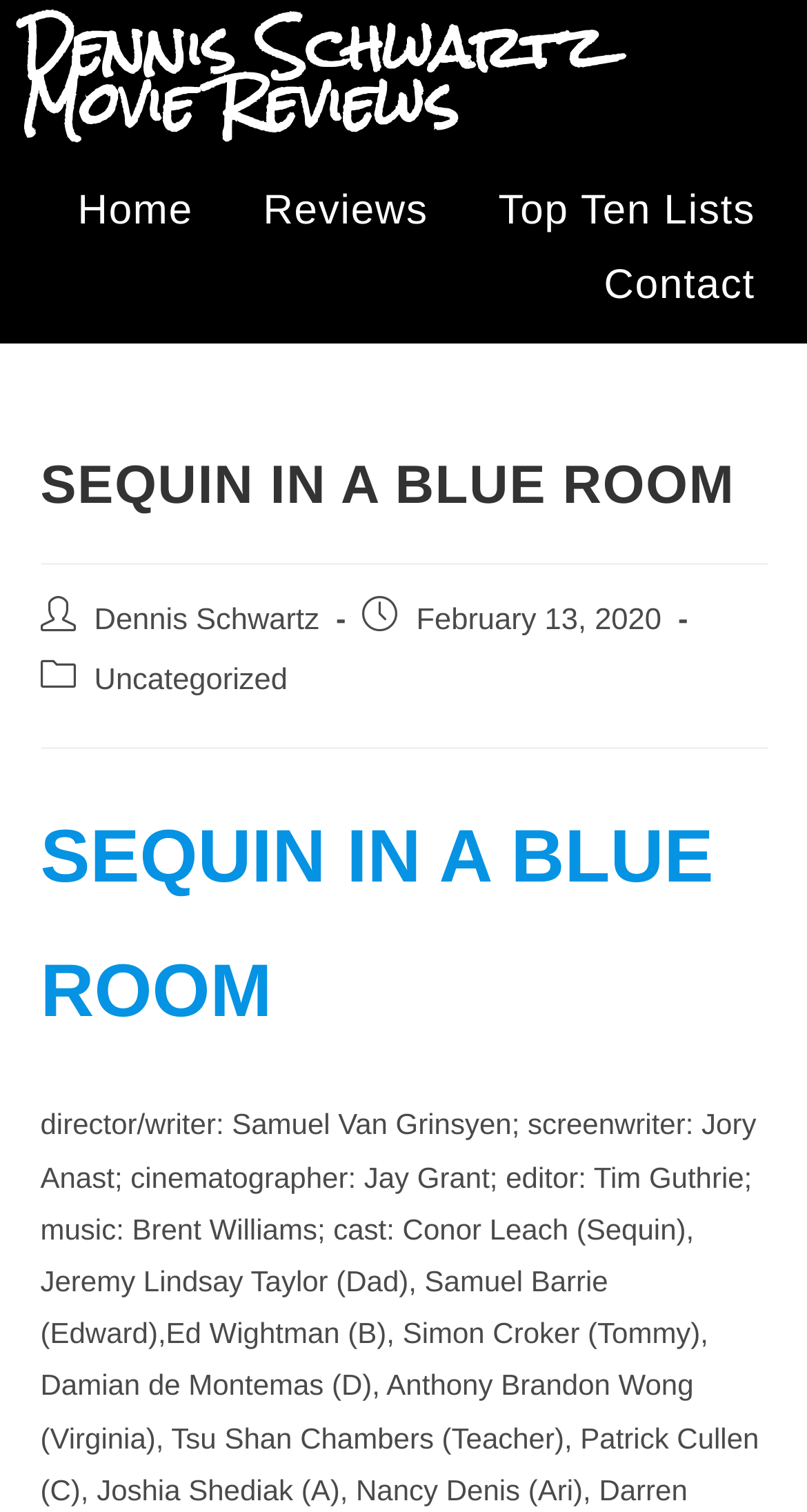What is the date of the review? From the image, respond with a single word or brief phrase.

February 13, 2020